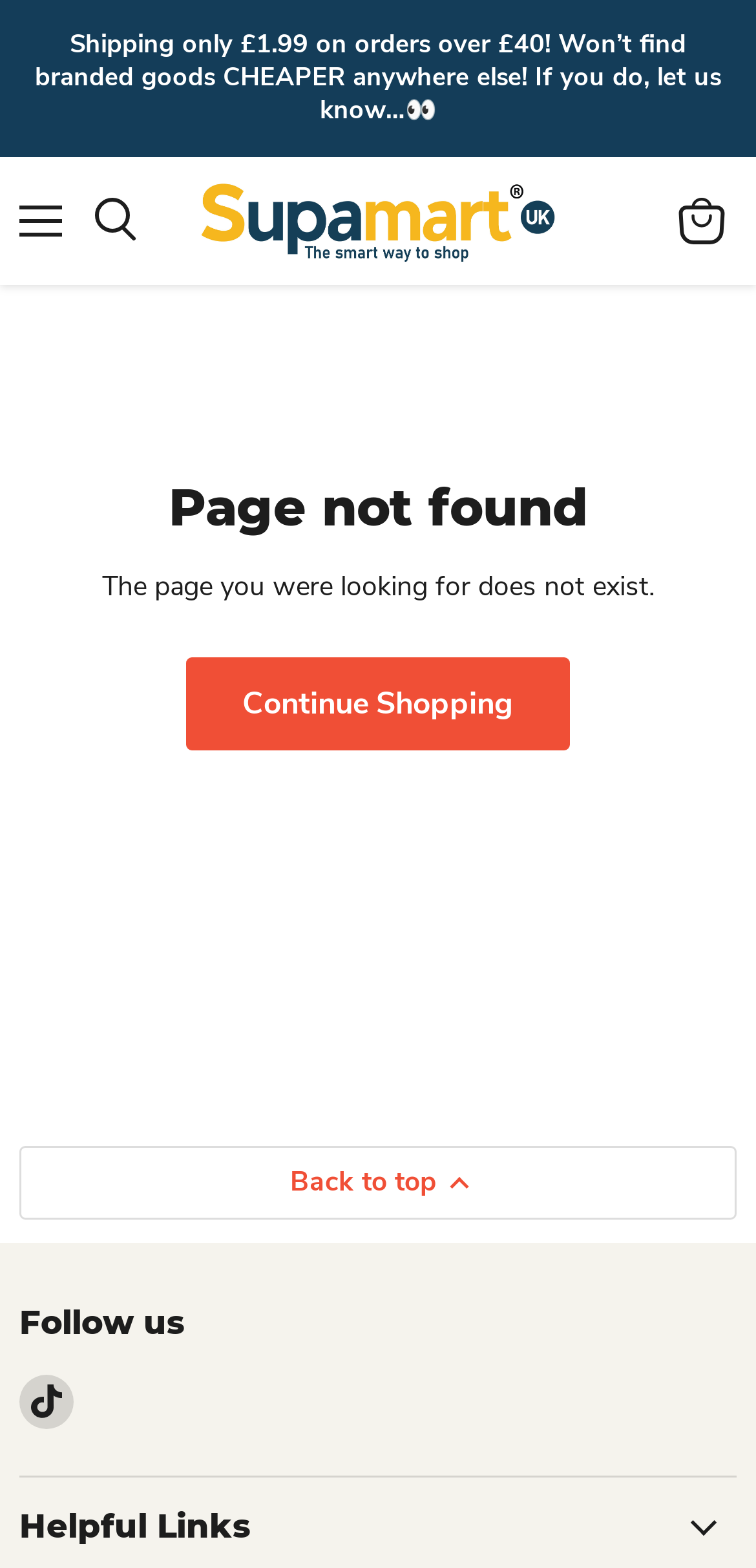What is the purpose of the 'Menu' button?
Answer the question based on the image using a single word or a brief phrase.

To open the menu